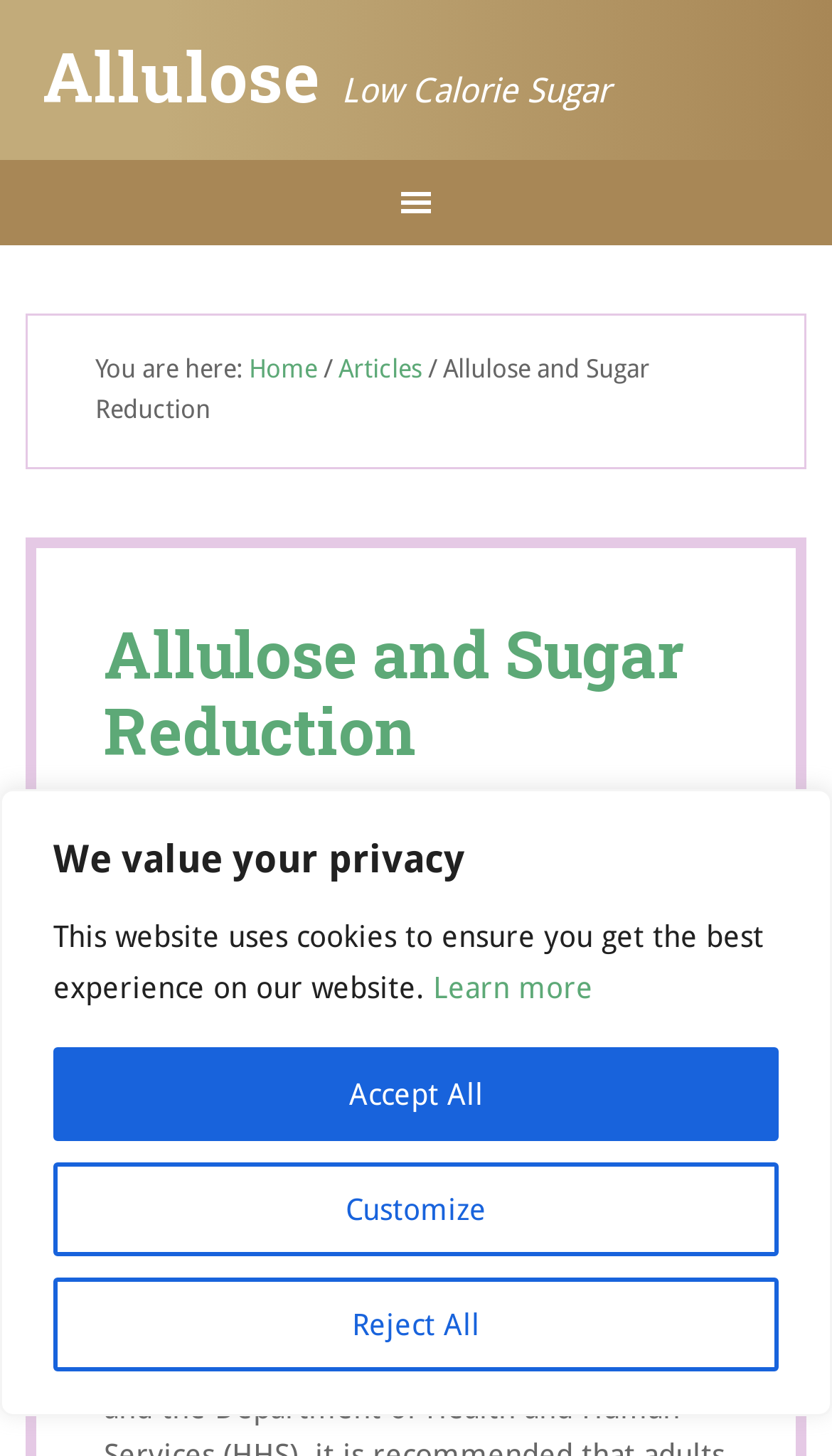Determine the coordinates of the bounding box that should be clicked to complete the instruction: "go to 'Home' page". The coordinates should be represented by four float numbers between 0 and 1: [left, top, right, bottom].

[0.299, 0.243, 0.381, 0.263]